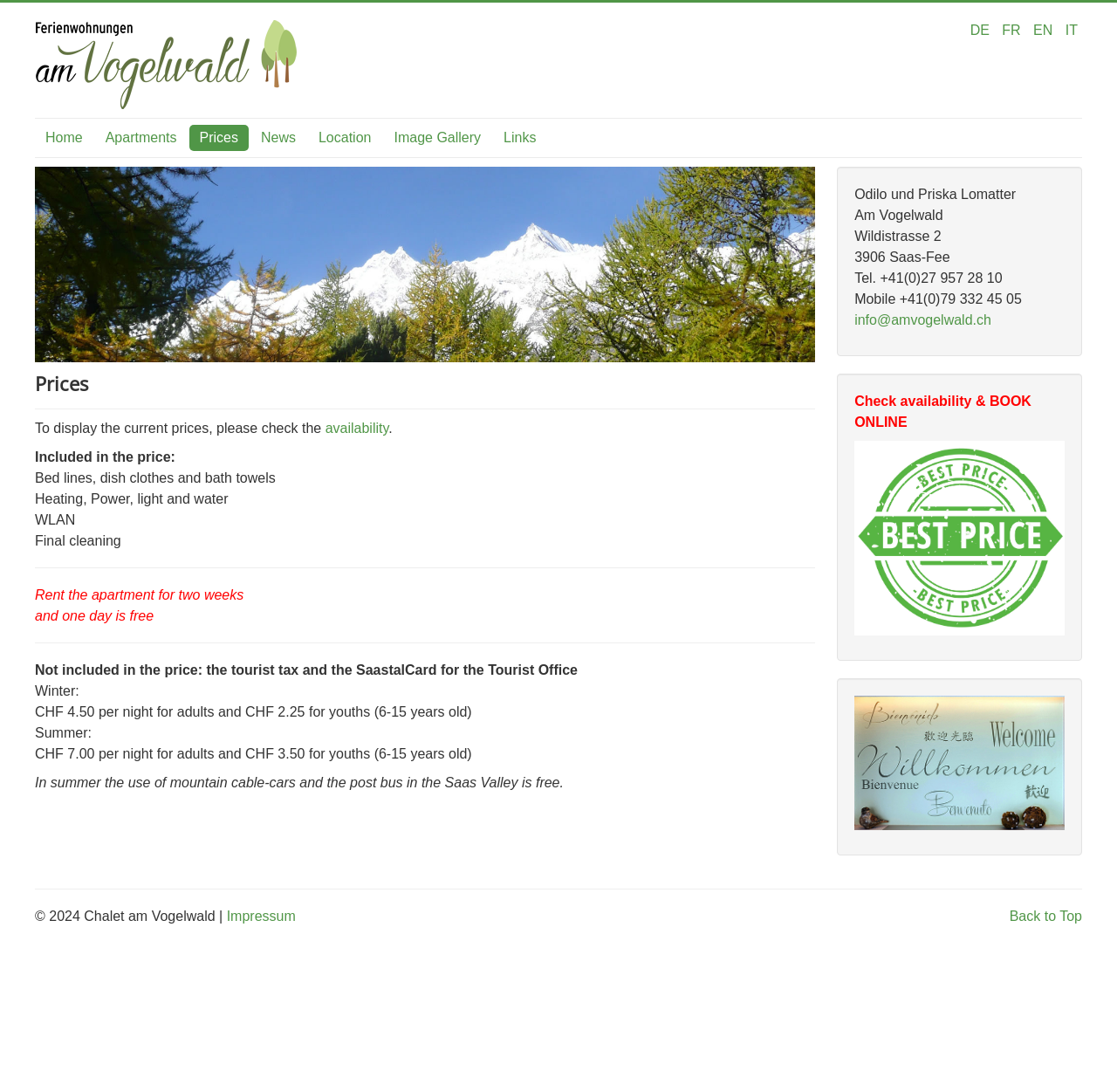Could you locate the bounding box coordinates for the section that should be clicked to accomplish this task: "Follow on Facebook".

None